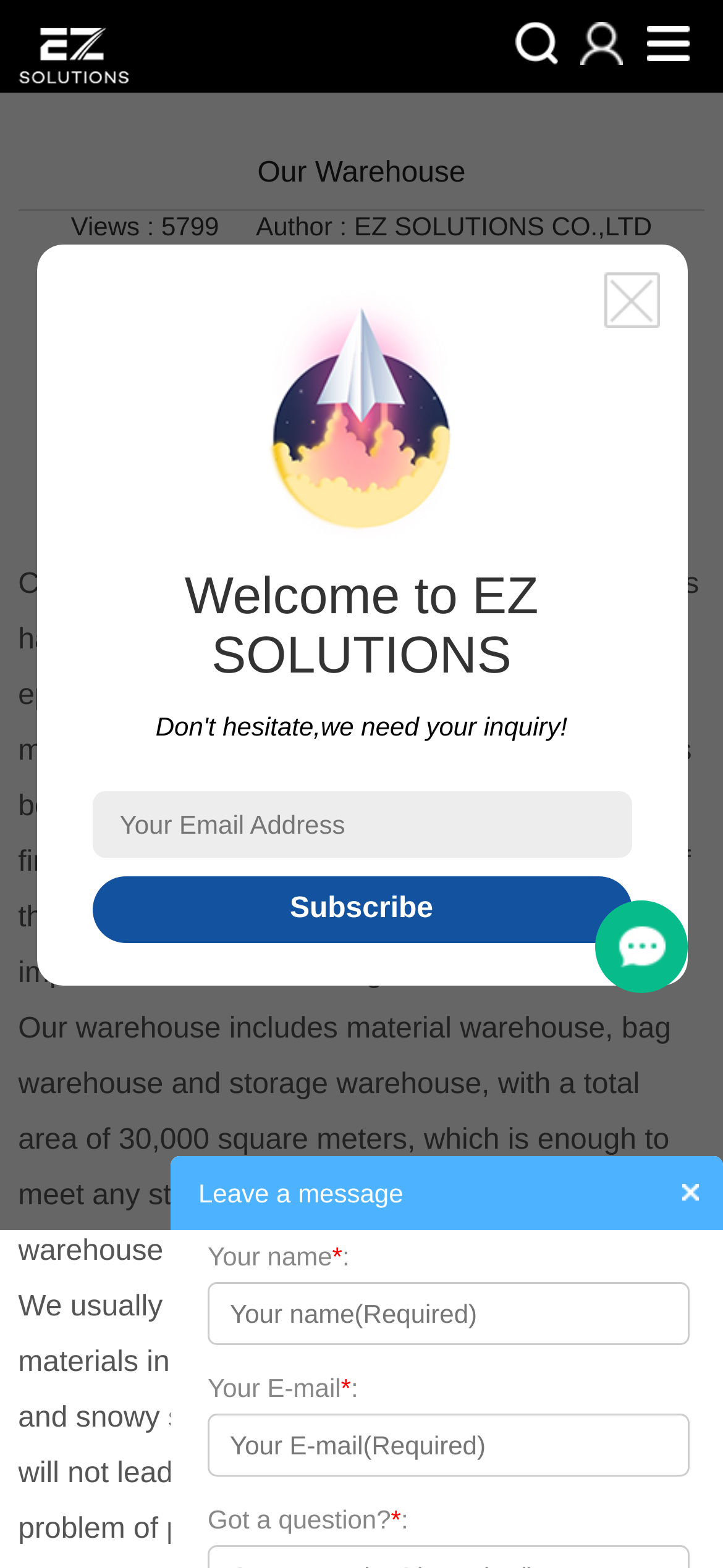What is the update time of the webpage content?
Please respond to the question with as much detail as possible.

The update time is mentioned in the middle of the webpage, below the heading 'Our Warehouse', as 'Update time : 2021-01-20 10:22:10'.